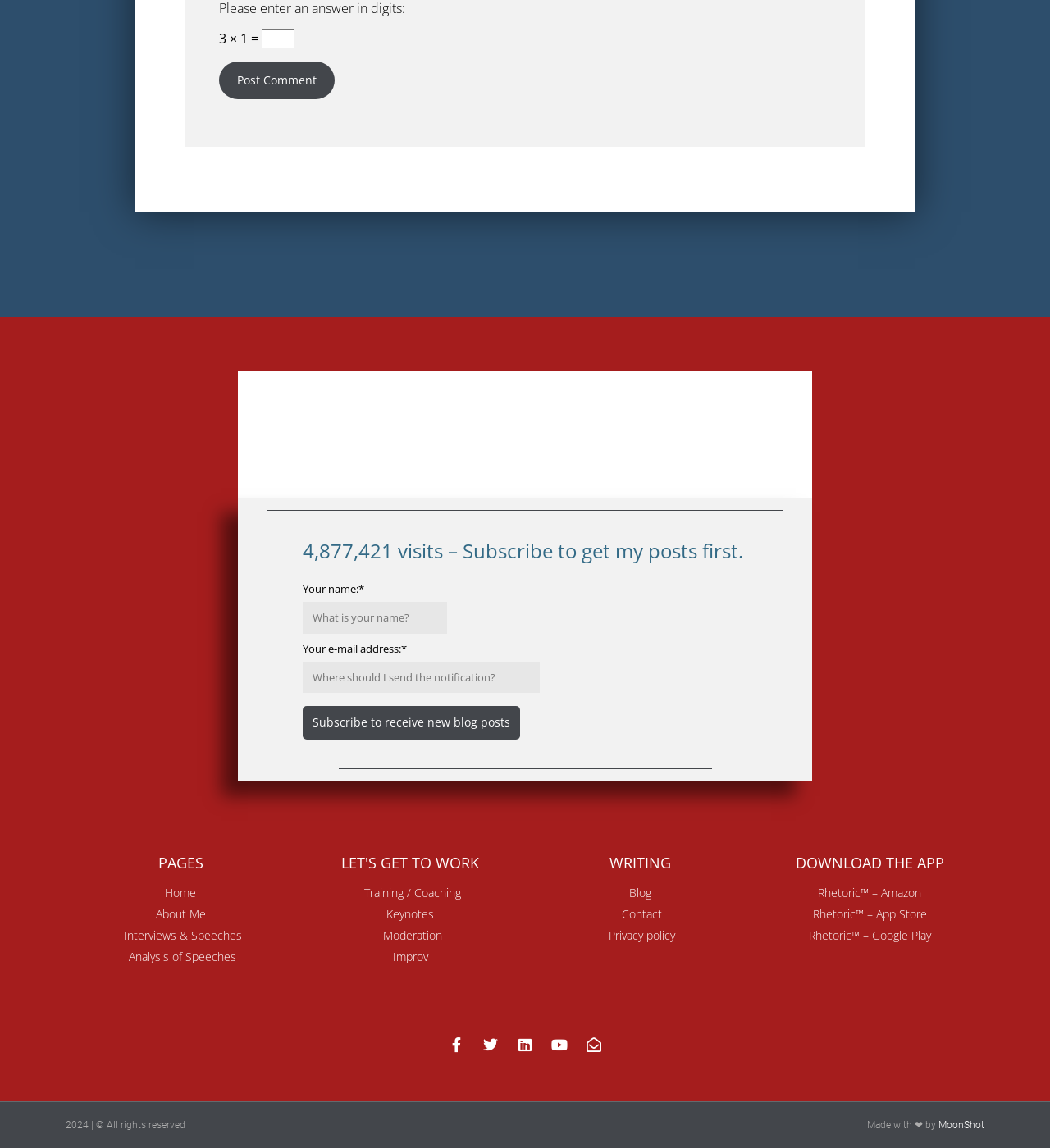Using the elements shown in the image, answer the question comprehensively: What is the action of the button 'Post Comment'?

I inferred the answer by analyzing the text of the button element, which suggests that clicking the button will post a comment.